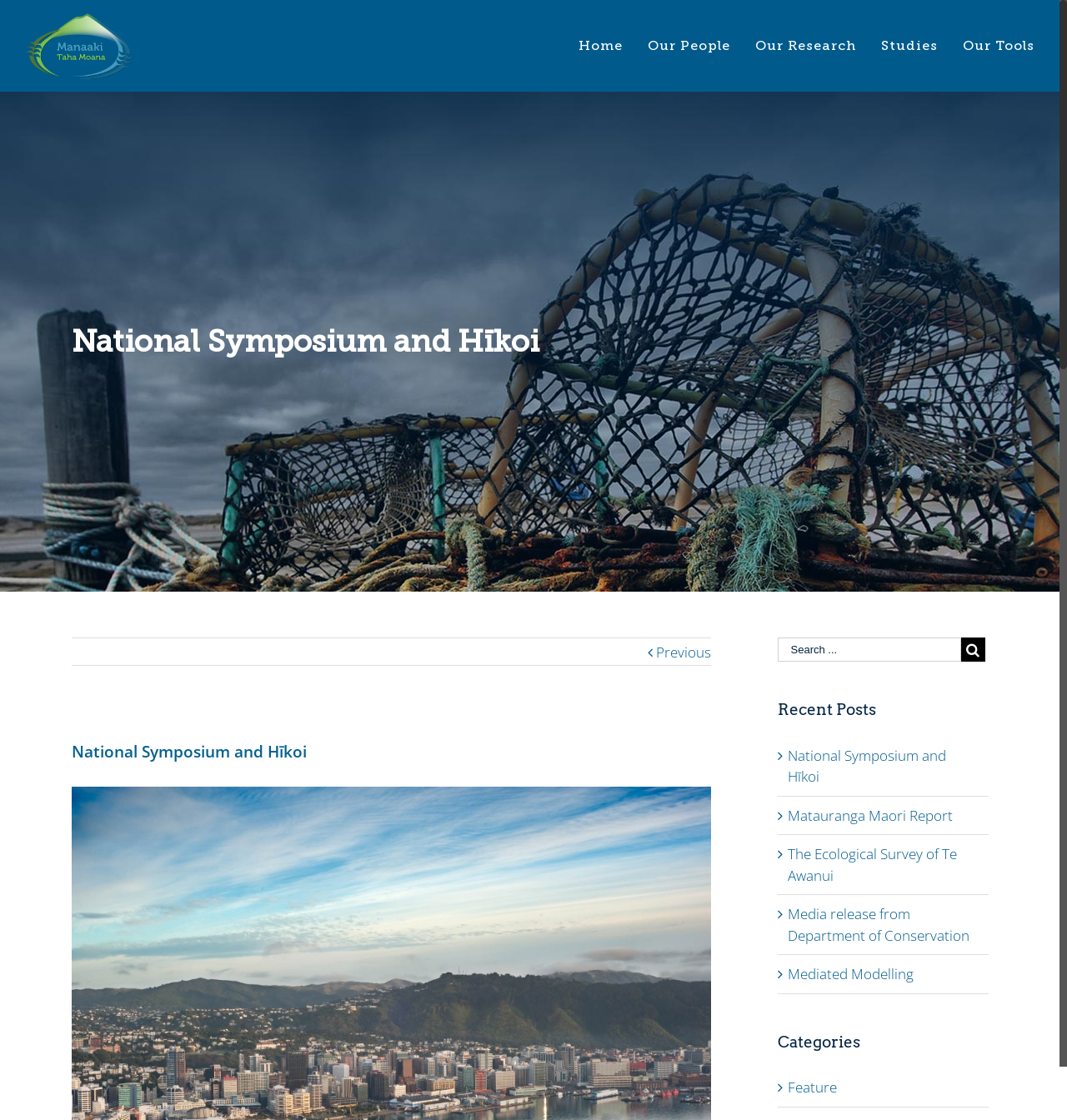How many links are present in the top navigation bar?
Analyze the image and provide a thorough answer to the question.

The top navigation bar has links to 'Home', 'Our People', 'Our Research', 'Studies', and 'Our Tools'. Therefore, there are 5 links present in the top navigation bar.